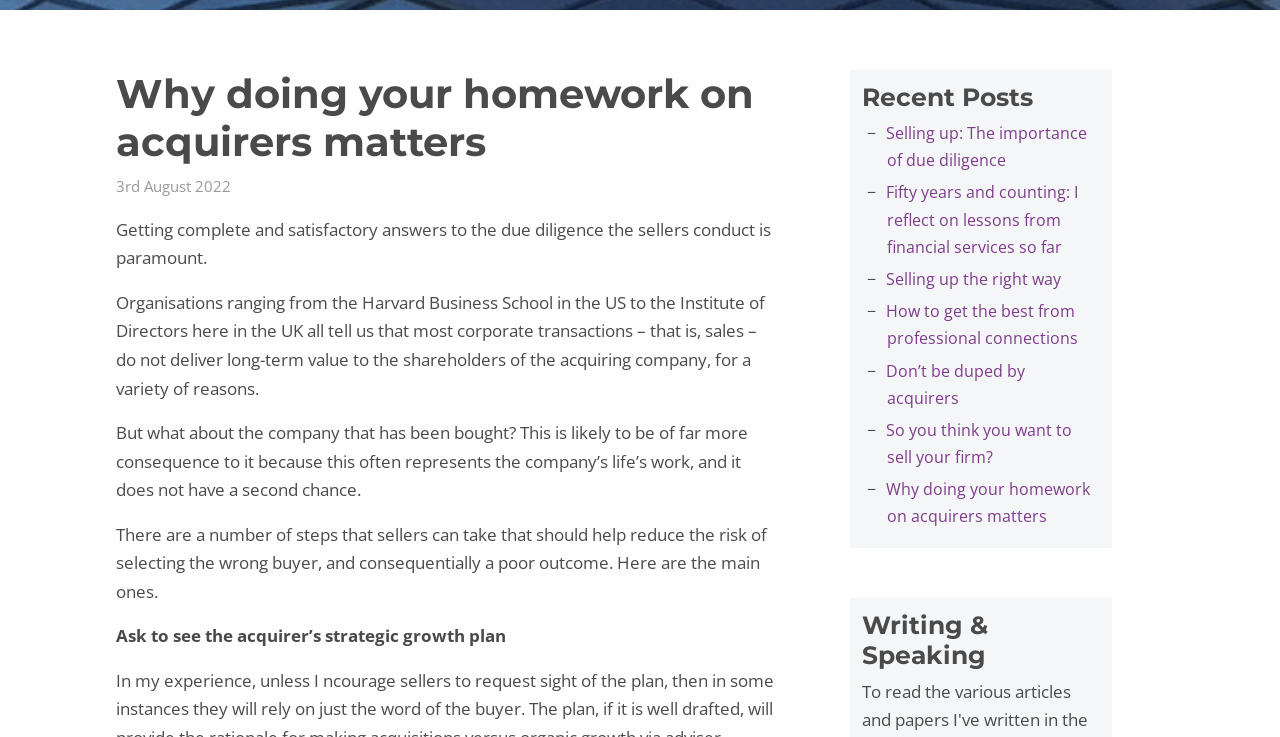Given the webpage screenshot, identify the bounding box of the UI element that matches this description: "Selling up the right way".

[0.692, 0.364, 0.829, 0.393]